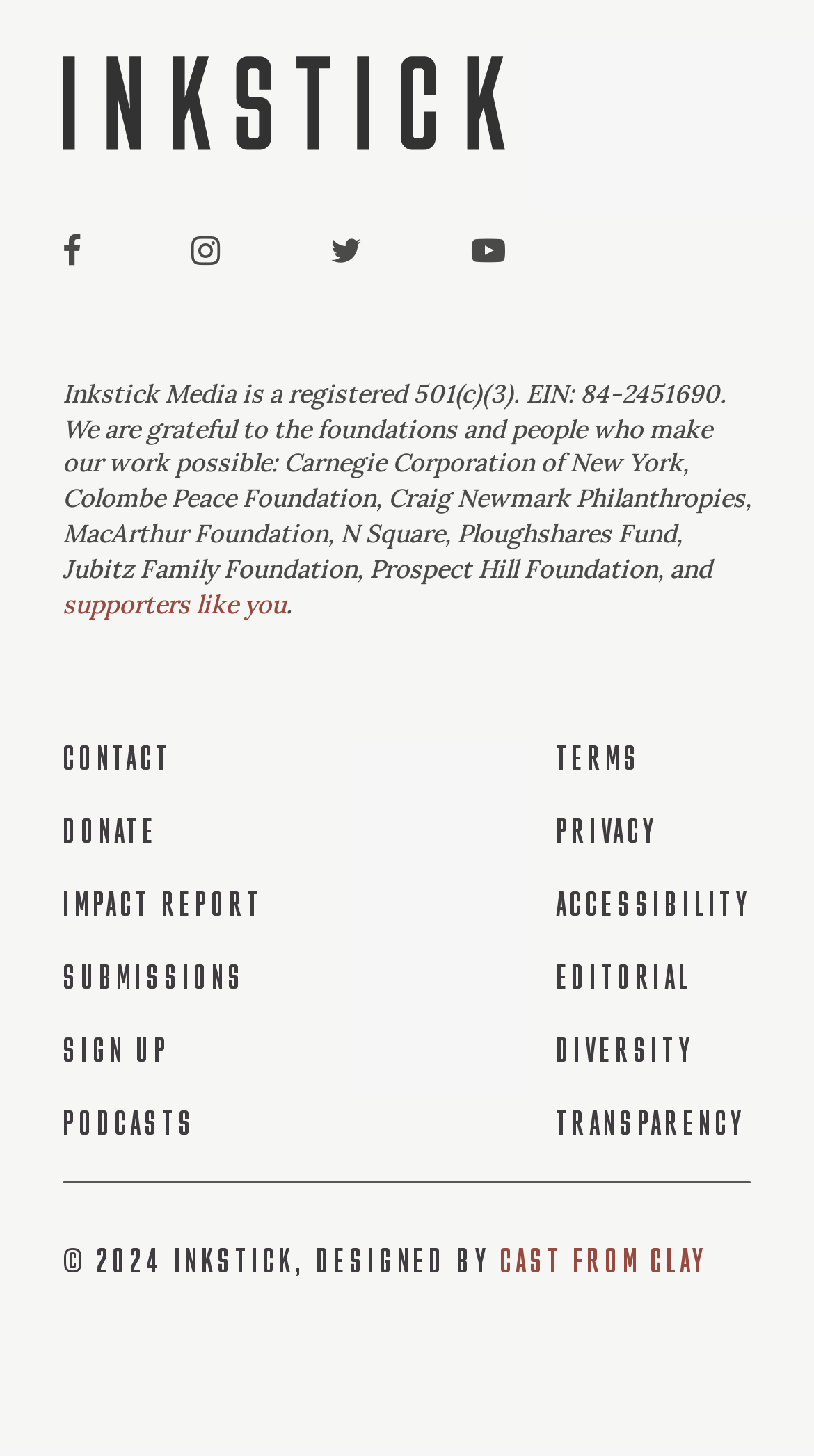Identify the bounding box coordinates of the clickable region required to complete the instruction: "Contact us". The coordinates should be given as four float numbers within the range of 0 and 1, i.e., [left, top, right, bottom].

[0.077, 0.509, 0.211, 0.534]